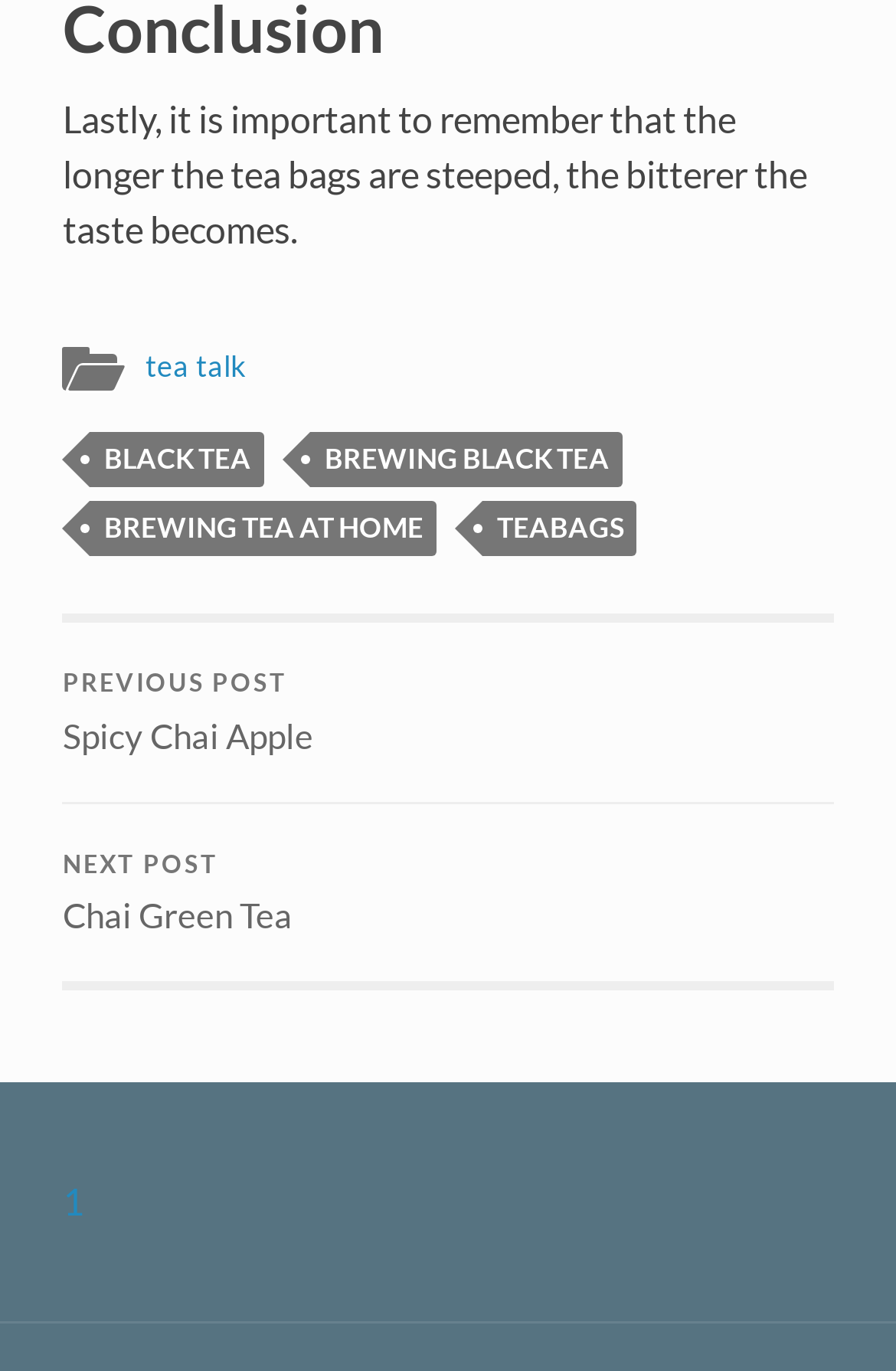Please locate the bounding box coordinates for the element that should be clicked to achieve the following instruction: "click on tea talk". Ensure the coordinates are given as four float numbers between 0 and 1, i.e., [left, top, right, bottom].

[0.162, 0.253, 0.275, 0.28]